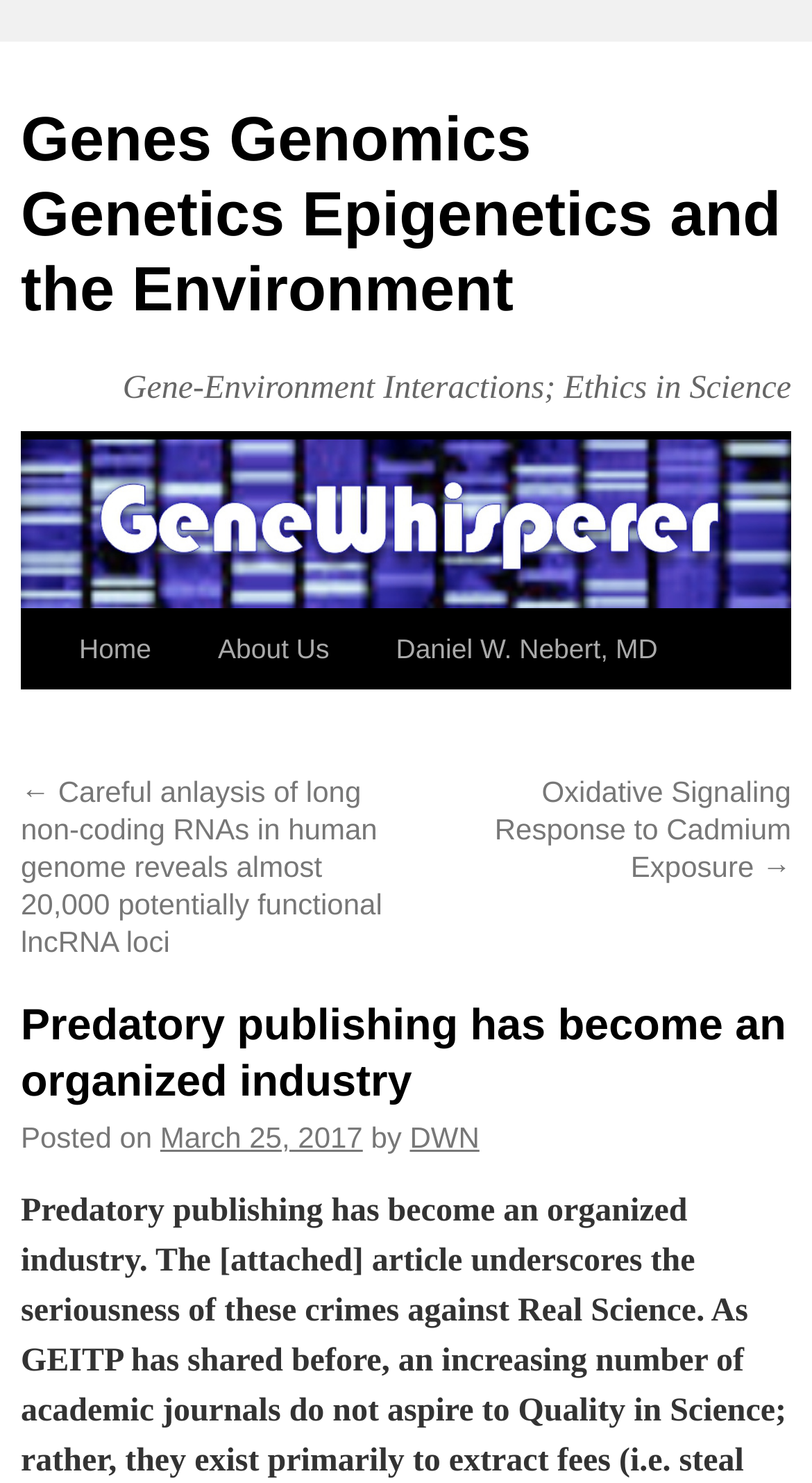Using the information from the screenshot, answer the following question thoroughly:
What is the title of the latest article?

The title of the latest article can be found in the main content area of the webpage, which is a heading element with the text 'Predatory publishing has become an organized industry'.